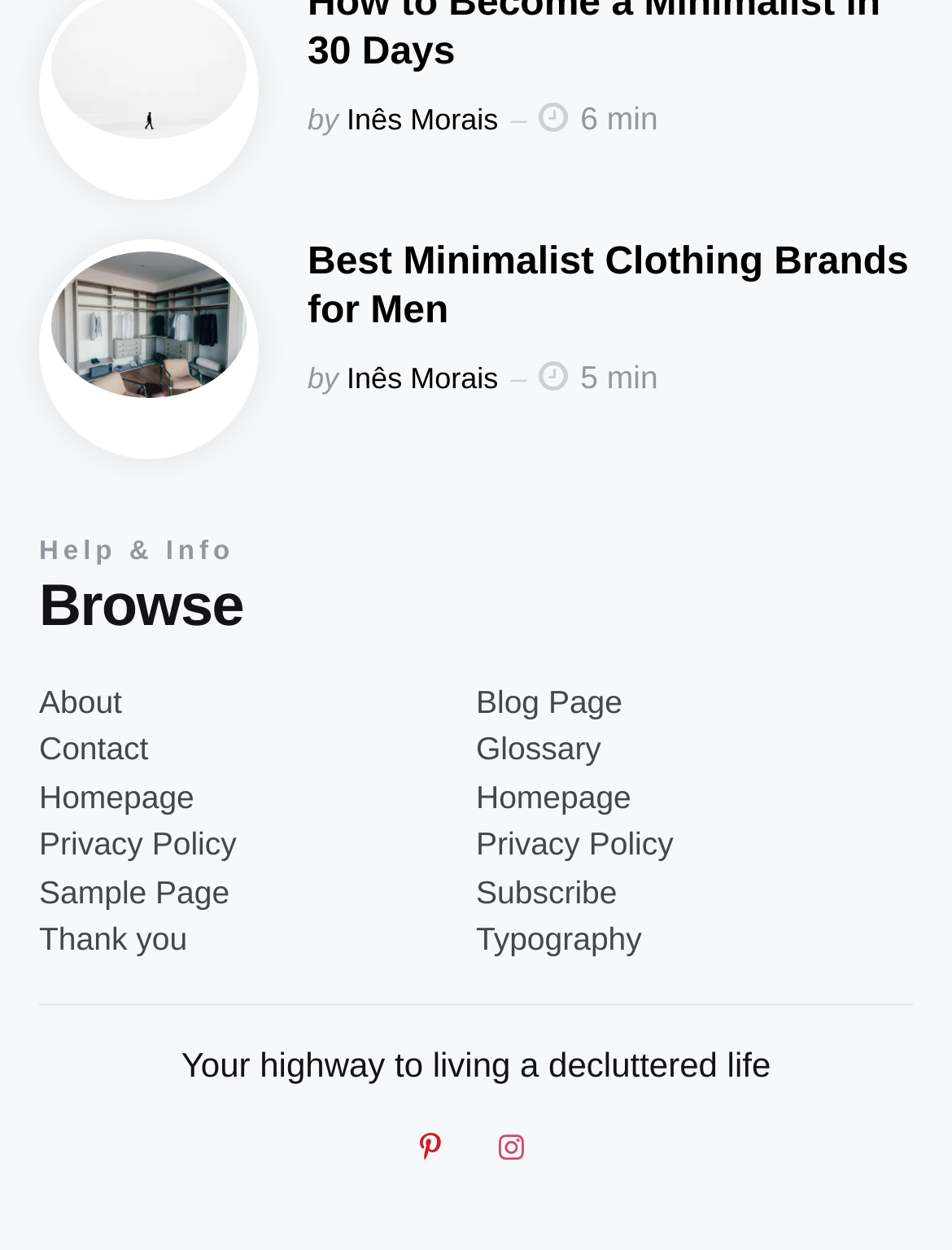What is the author of the first post? Analyze the screenshot and reply with just one word or a short phrase.

Inês Morais